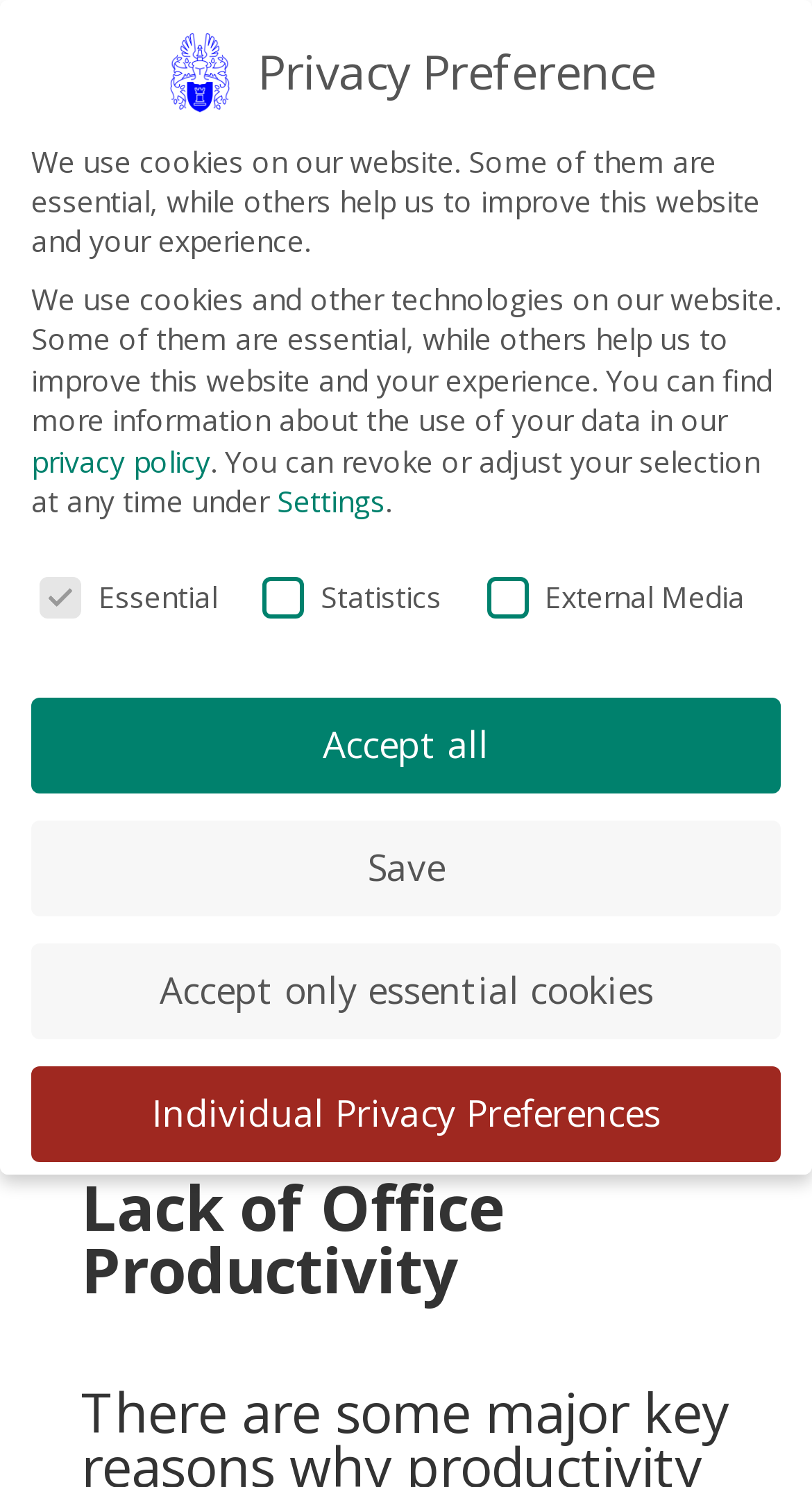Determine the bounding box coordinates of the region that needs to be clicked to achieve the task: "Click the Individual Privacy Preferences button".

[0.038, 0.717, 0.962, 0.781]